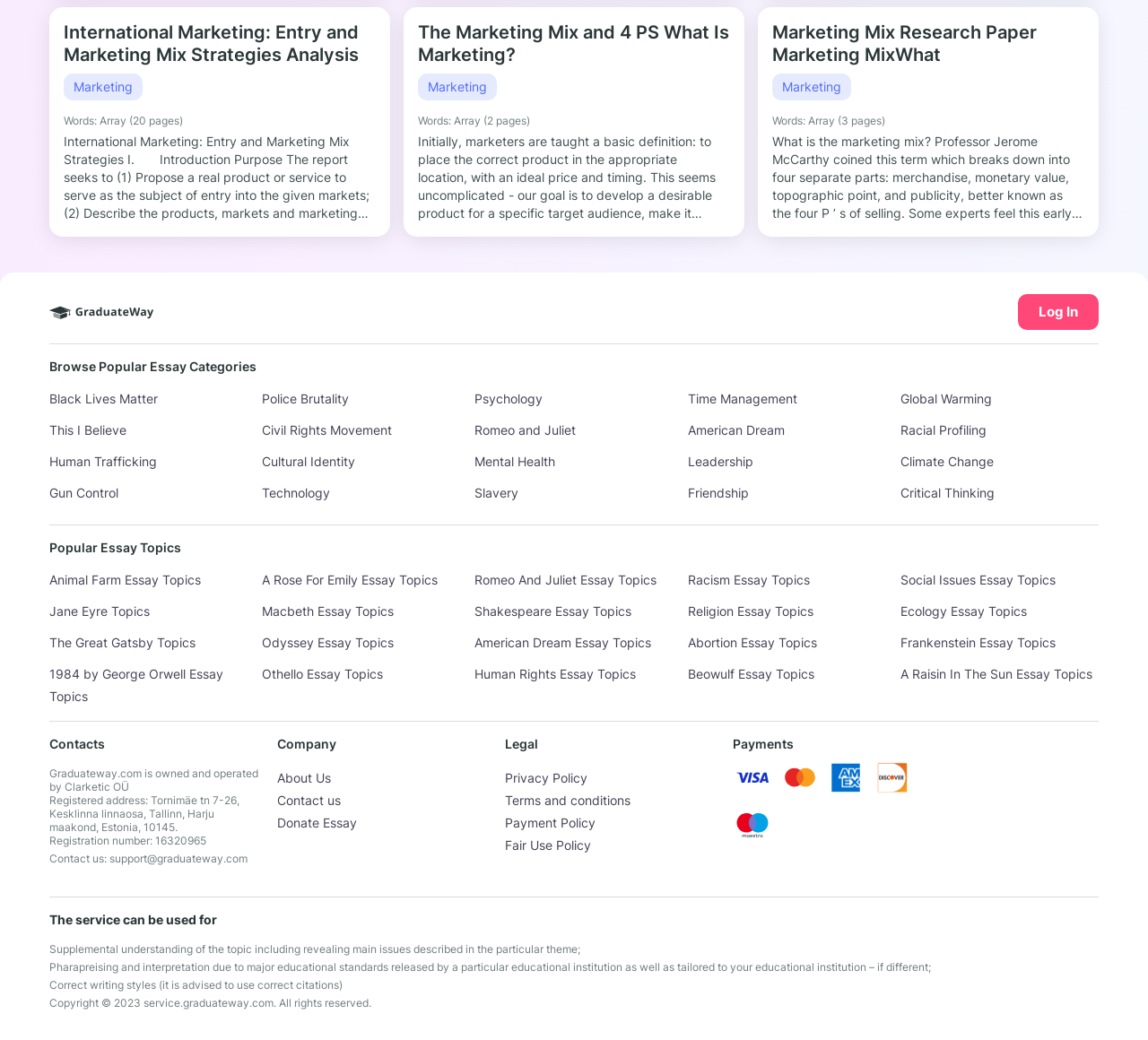Locate the bounding box coordinates of the element to click to perform the following action: 'Contact support'. The coordinates should be given as four float values between 0 and 1, in the form of [left, top, right, bottom].

[0.095, 0.819, 0.216, 0.832]